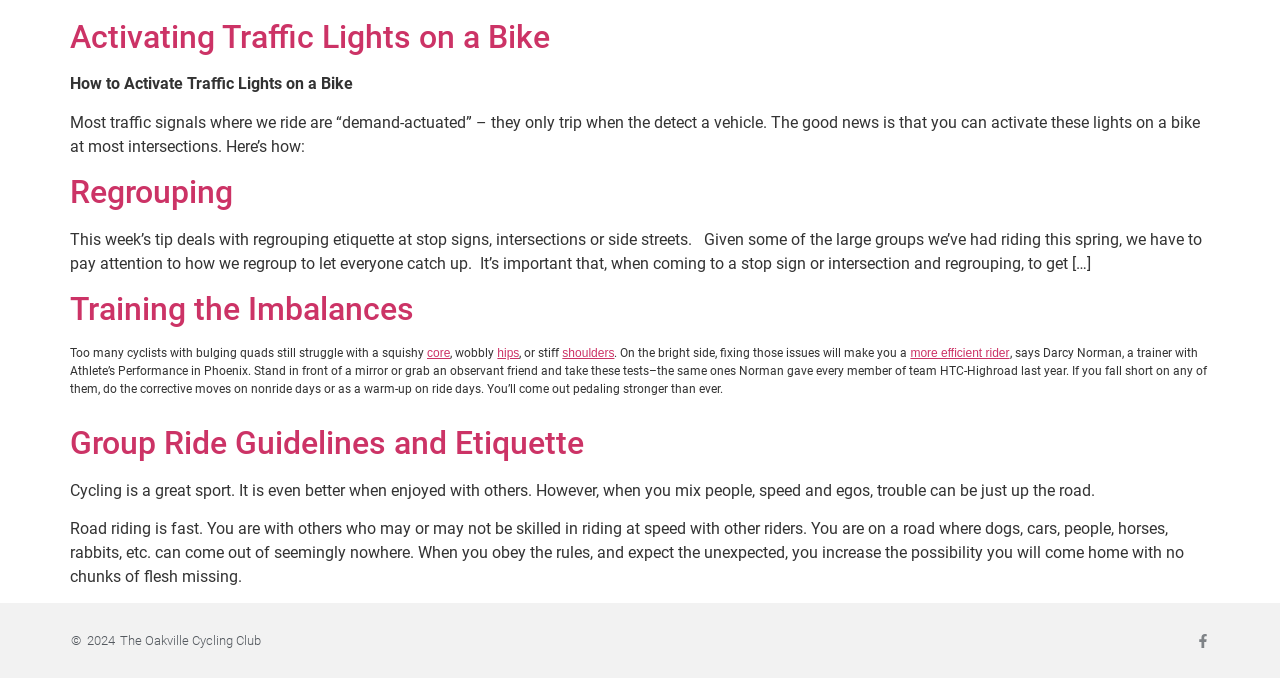Given the element description "more efficient rider" in the screenshot, predict the bounding box coordinates of that UI element.

[0.711, 0.511, 0.789, 0.531]